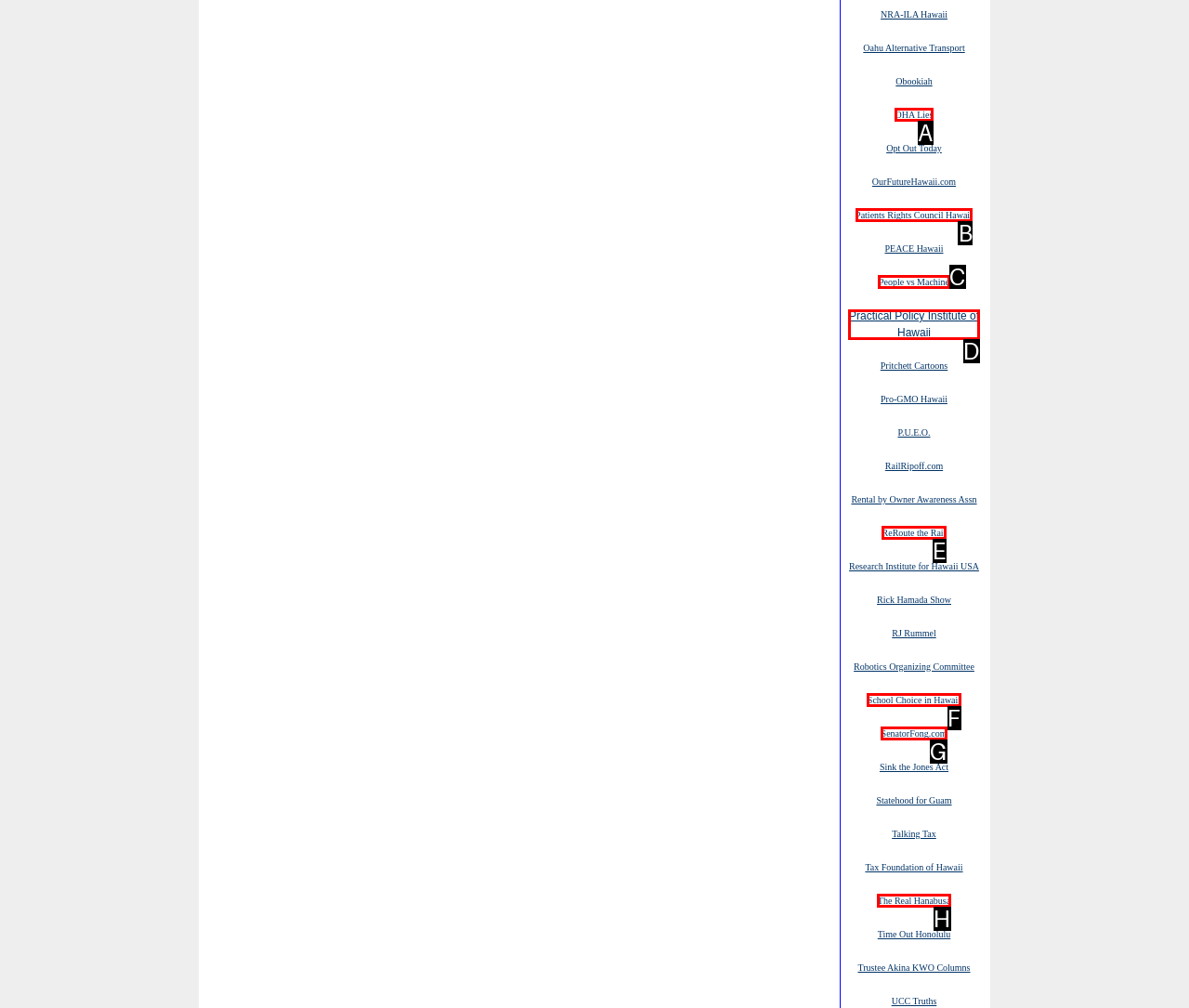Please provide the letter of the UI element that best fits the following description: ReRoute the Rail
Respond with the letter from the given choices only.

E